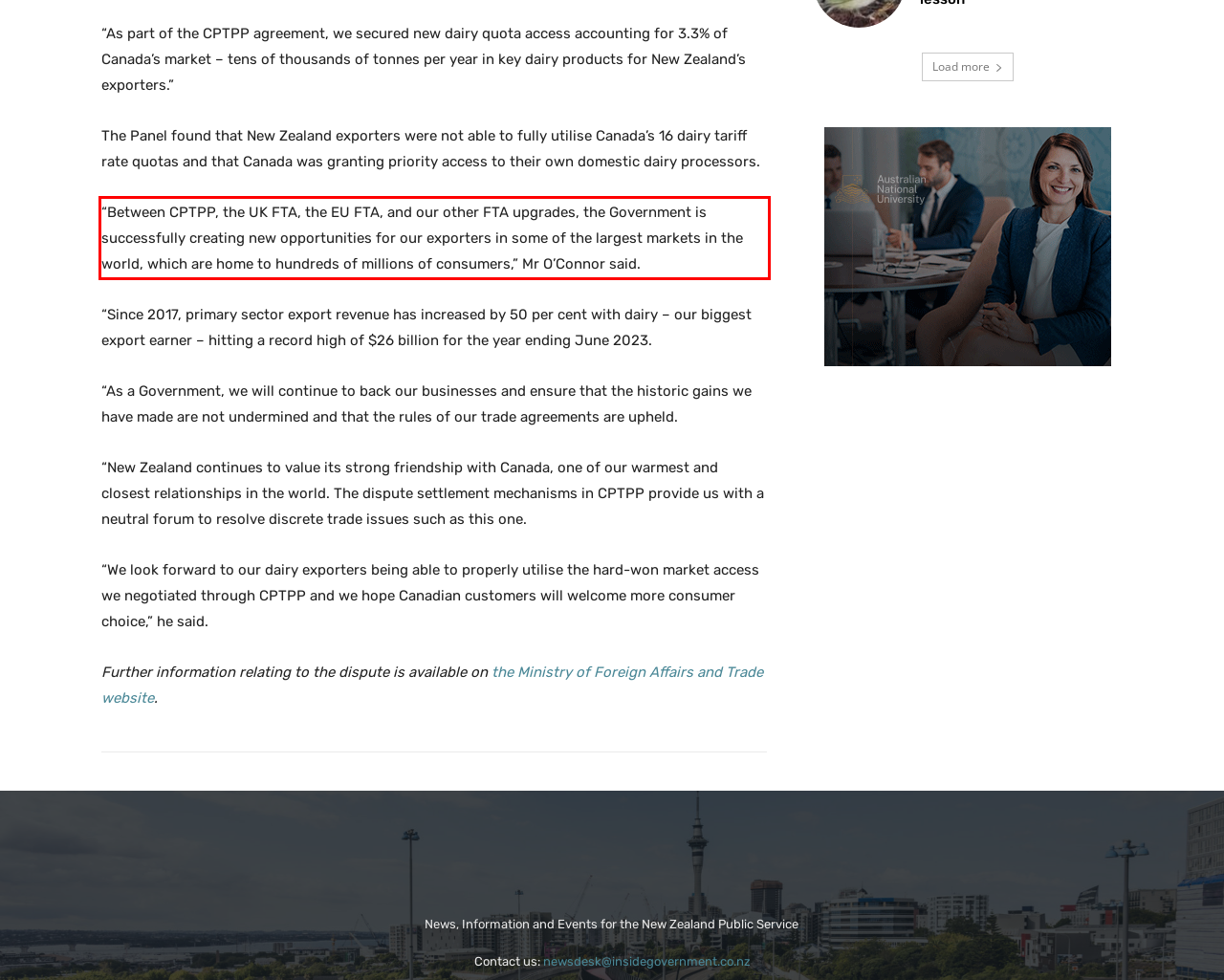Examine the screenshot of the webpage, locate the red bounding box, and perform OCR to extract the text contained within it.

“Between CPTPP, the UK FTA, the EU FTA, and our other FTA upgrades, the Government is successfully creating new opportunities for our exporters in some of the largest markets in the world, which are home to hundreds of millions of consumers,” Mr O’Connor said.